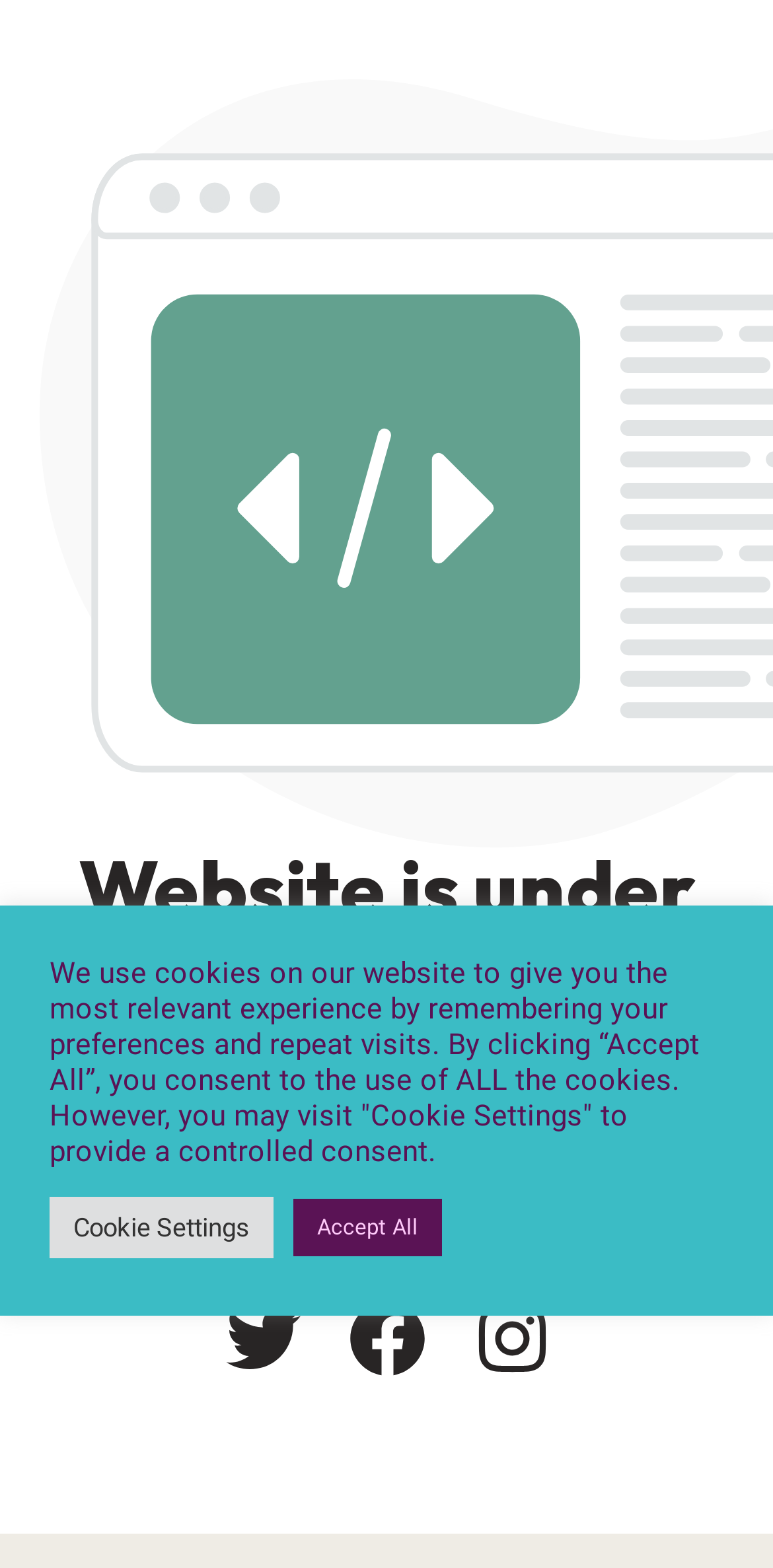Please provide a comprehensive response to the question based on the details in the image: How long will the website be offline?

The duration of the website's offline period can be determined by reading the static text element below the heading. The text says 'We will be back with you shortly!', indicating that the website will be offline for a short period of time, referred to as 'a while'.